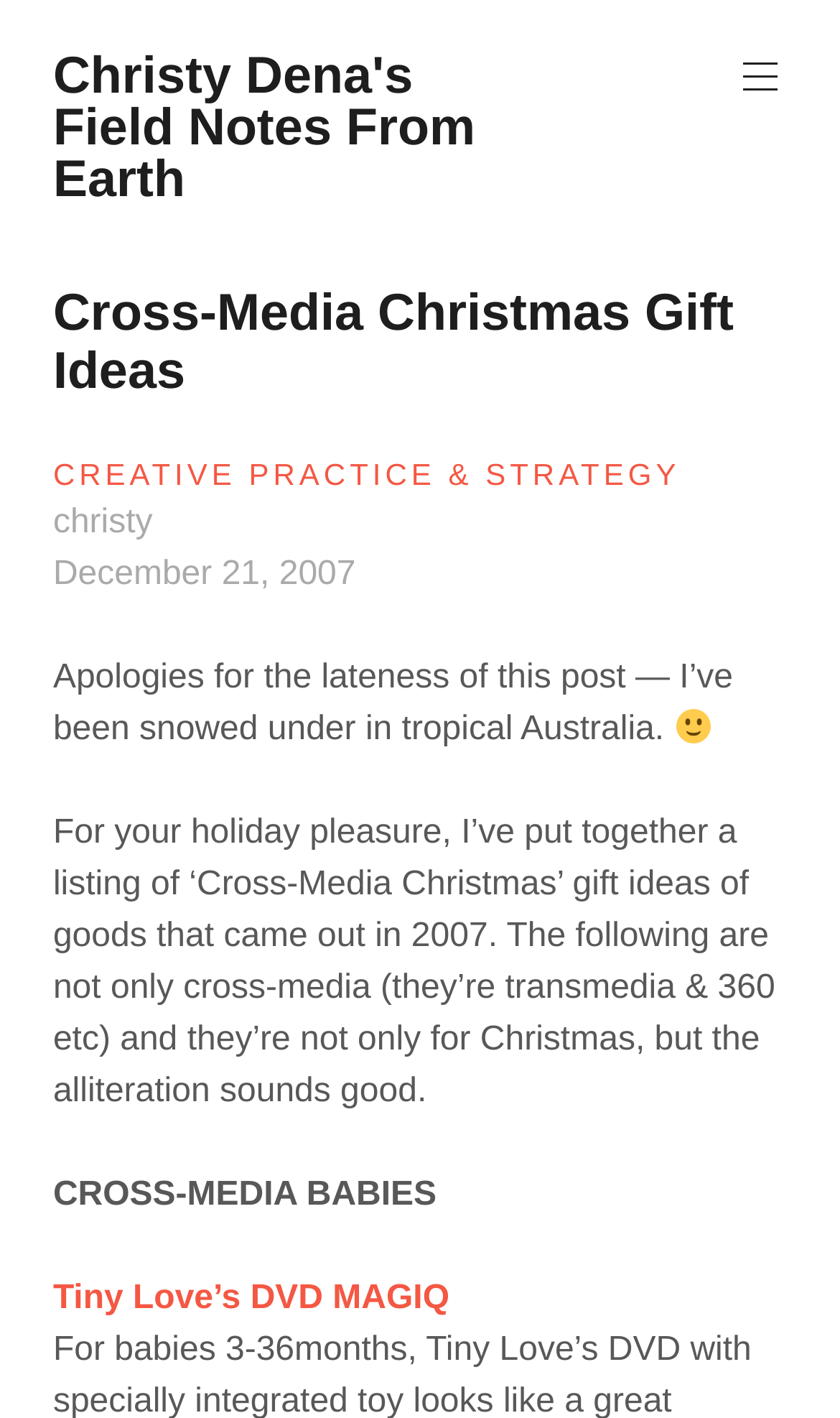Illustrate the webpage's structure and main components comprehensively.

The webpage is about Cross-Media Christmas Gift Ideas, as indicated by the title. At the top left, there is a link to "Christy Dena's Field Notes From Earth". On the top right, a button labeled "Primary Menu" is located. 

Below the title, there is a header section that contains a heading "Cross-Media Christmas Gift Ideas". Underneath the header, there are three links: "CREATIVE PRACTICE & STRATEGY", "christy", and "December 21, 2007", which also contains a time element. 

Following these links, there is a paragraph of text apologizing for the lateness of the post, accompanied by a smiling face emoji image on the right. The text then introduces a list of cross-media gift ideas that came out in 2007. 

Below this introduction, there is a subheading "CROSS-MEDIA BABIES" and a link to "Tiny Love’s DVD MAGIQ", which is presumably one of the gift ideas.